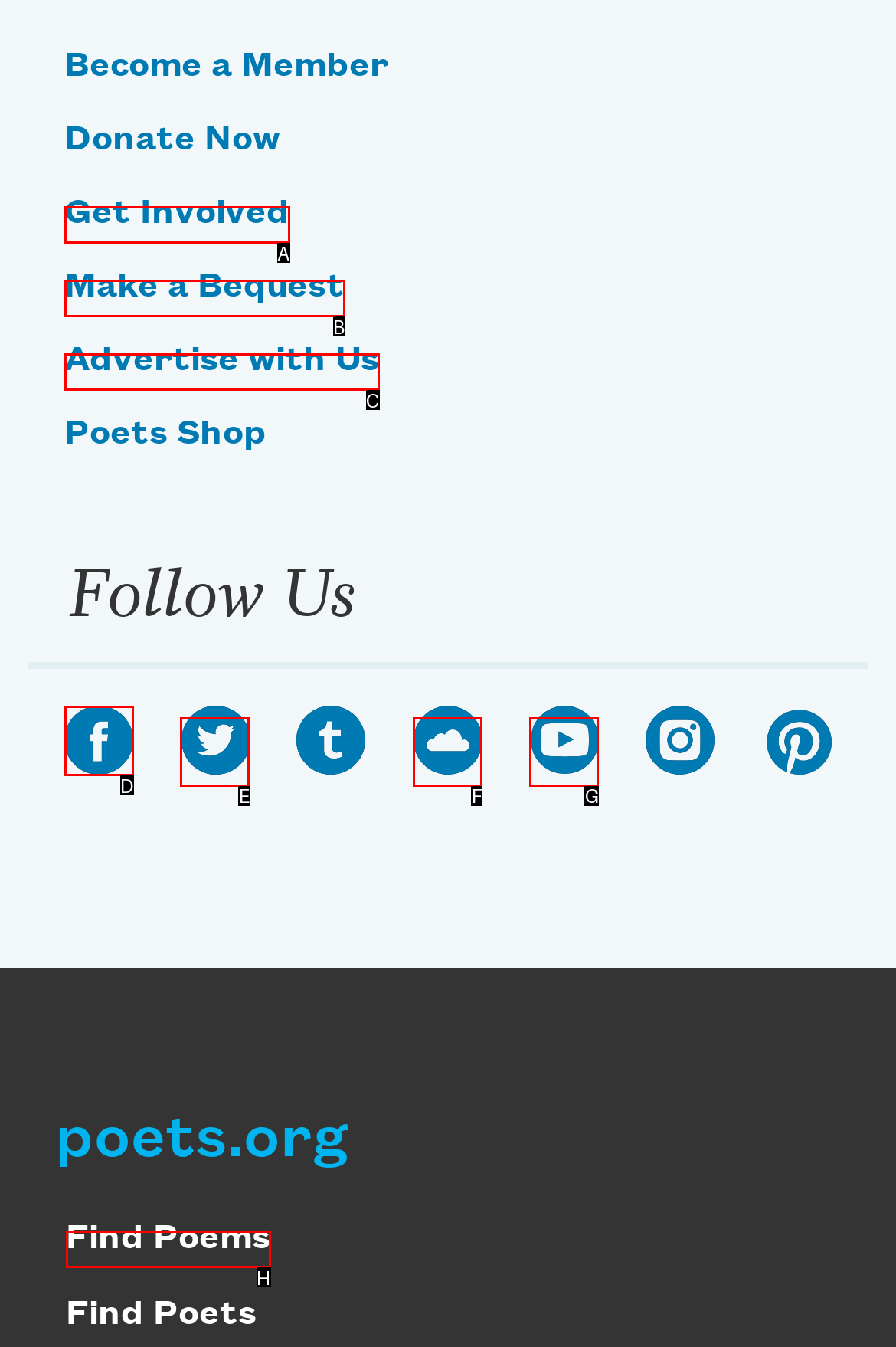Determine which UI element you should click to perform the task: Follow us on Facebook
Provide the letter of the correct option from the given choices directly.

D